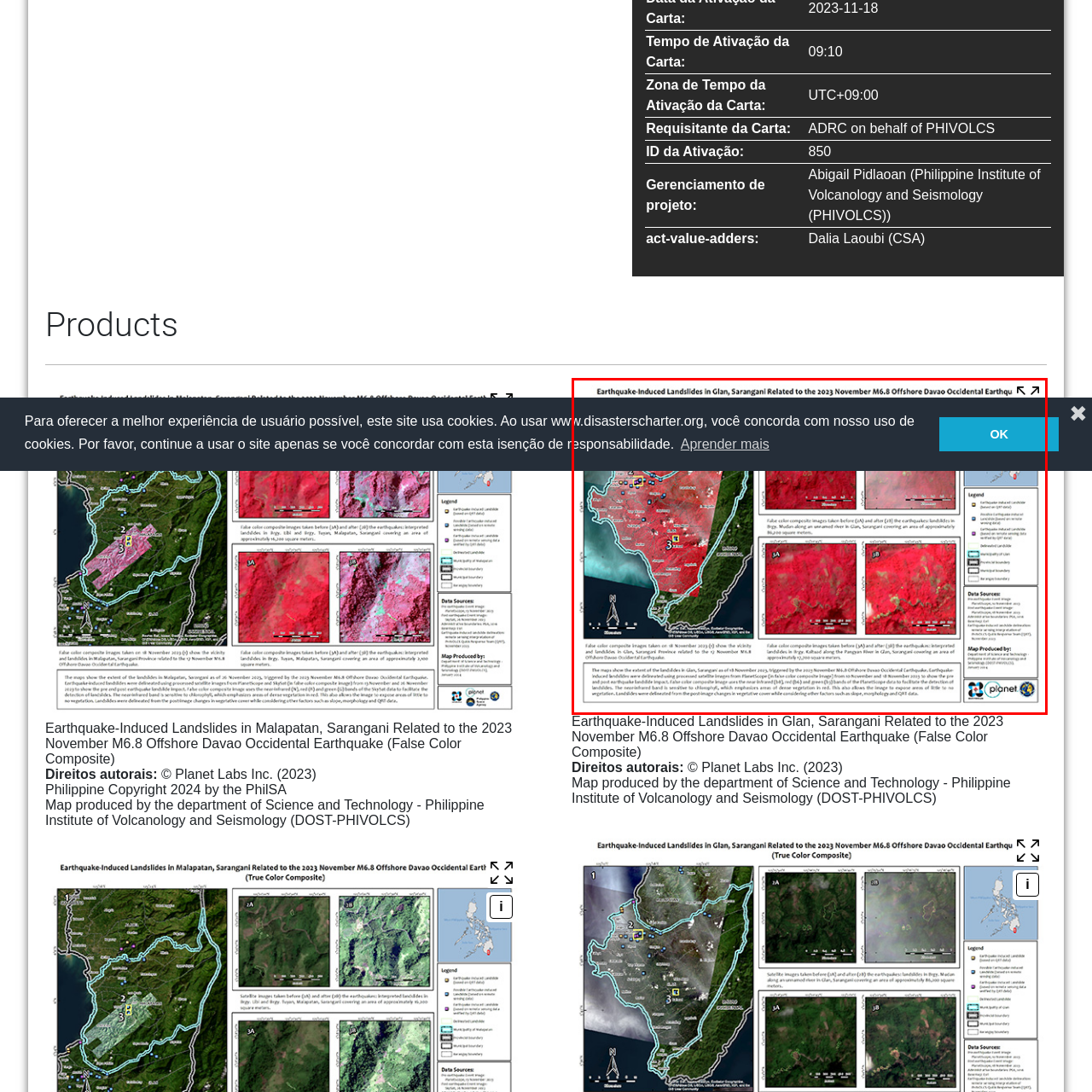Write a thorough description of the contents of the image marked by the red outline.

The image depicts a detailed map illustrating the earthquake-induced landslides in Glan, Sarangani, following the November 2023 M6.8 offshore Davao Occidental earthquake. The map utilizes a false color composite to highlight the affected areas and includes side-by-side comparisons of images captured before and after the seismic event. Key locations, denoted by numbers, indicate specific areas of interest related to the landslides. Accompanying the visual data, there is a legend explaining the map's elements, as well as a data source section detailing the map's production by Planet Labs Inc. The overall presentation emphasizes the environmental impact of the earthquake, visually representing changes in landscape due to the landslides.